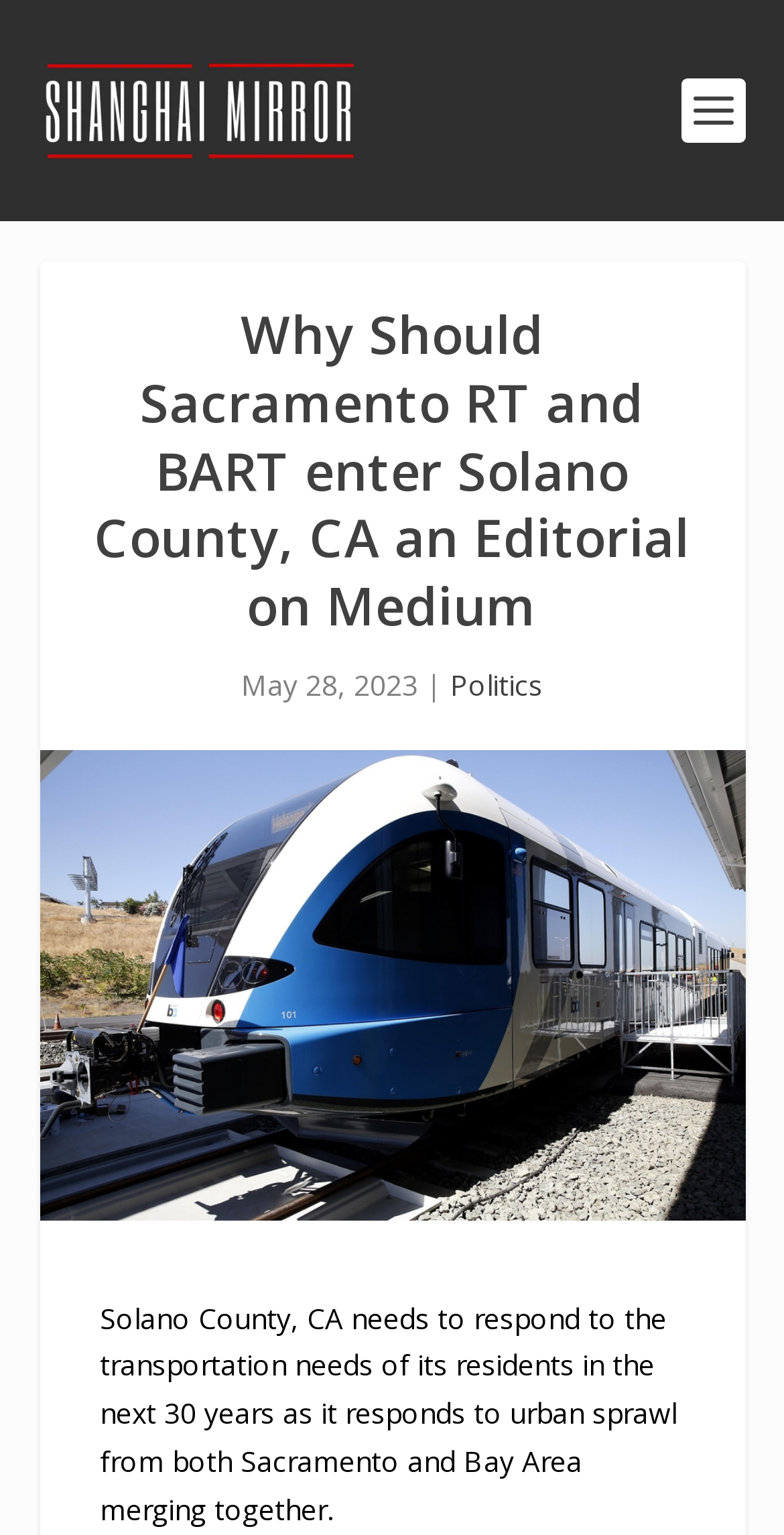What is the date of the editorial?
Using the image as a reference, give a one-word or short phrase answer.

May 28, 2023